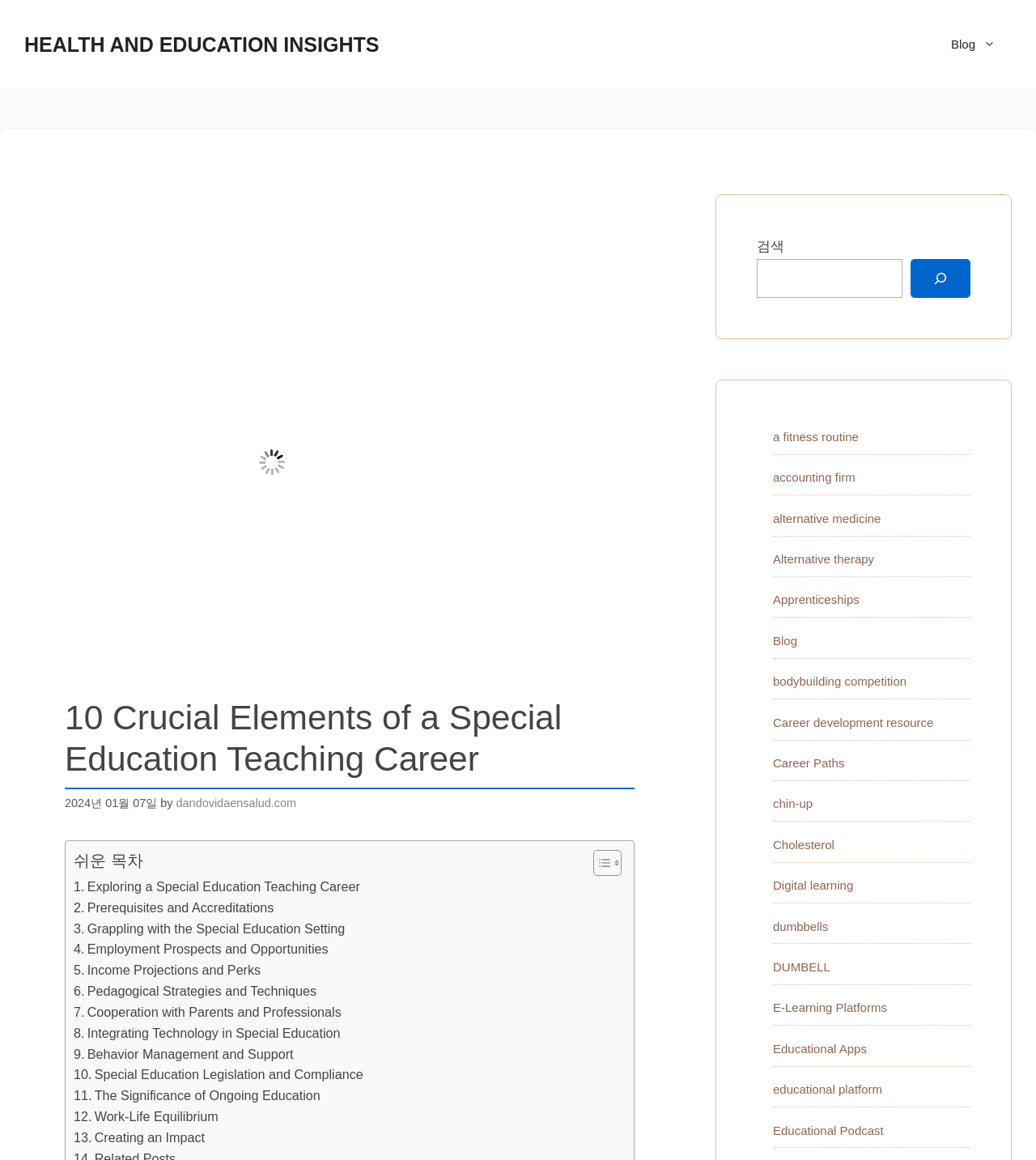What is the title of the article?
Look at the image and answer with only one word or phrase.

10 Crucial Elements of a Special Education Teaching Career